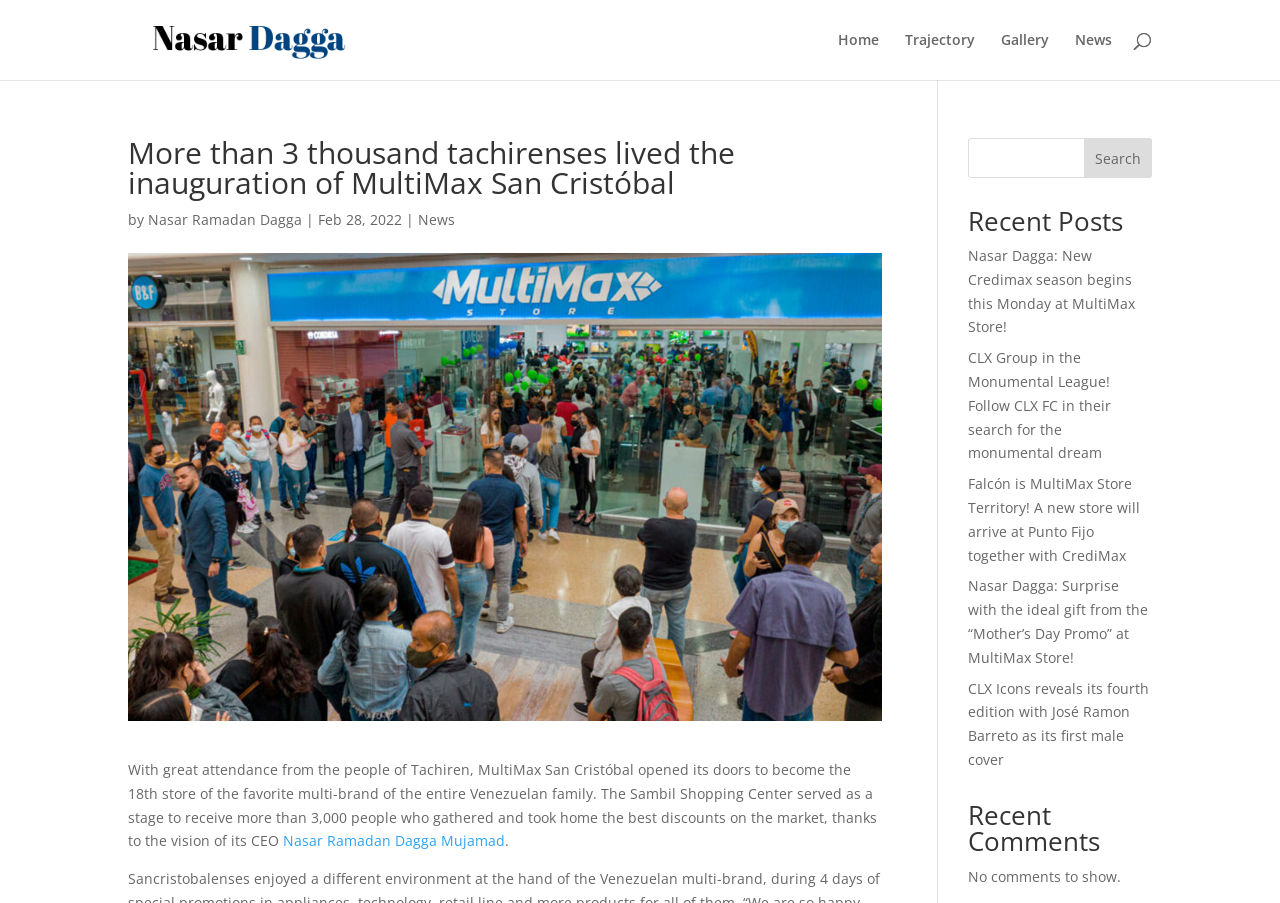Please specify the bounding box coordinates of the clickable section necessary to execute the following command: "Click on Nasar Dagga".

[0.103, 0.032, 0.287, 0.053]